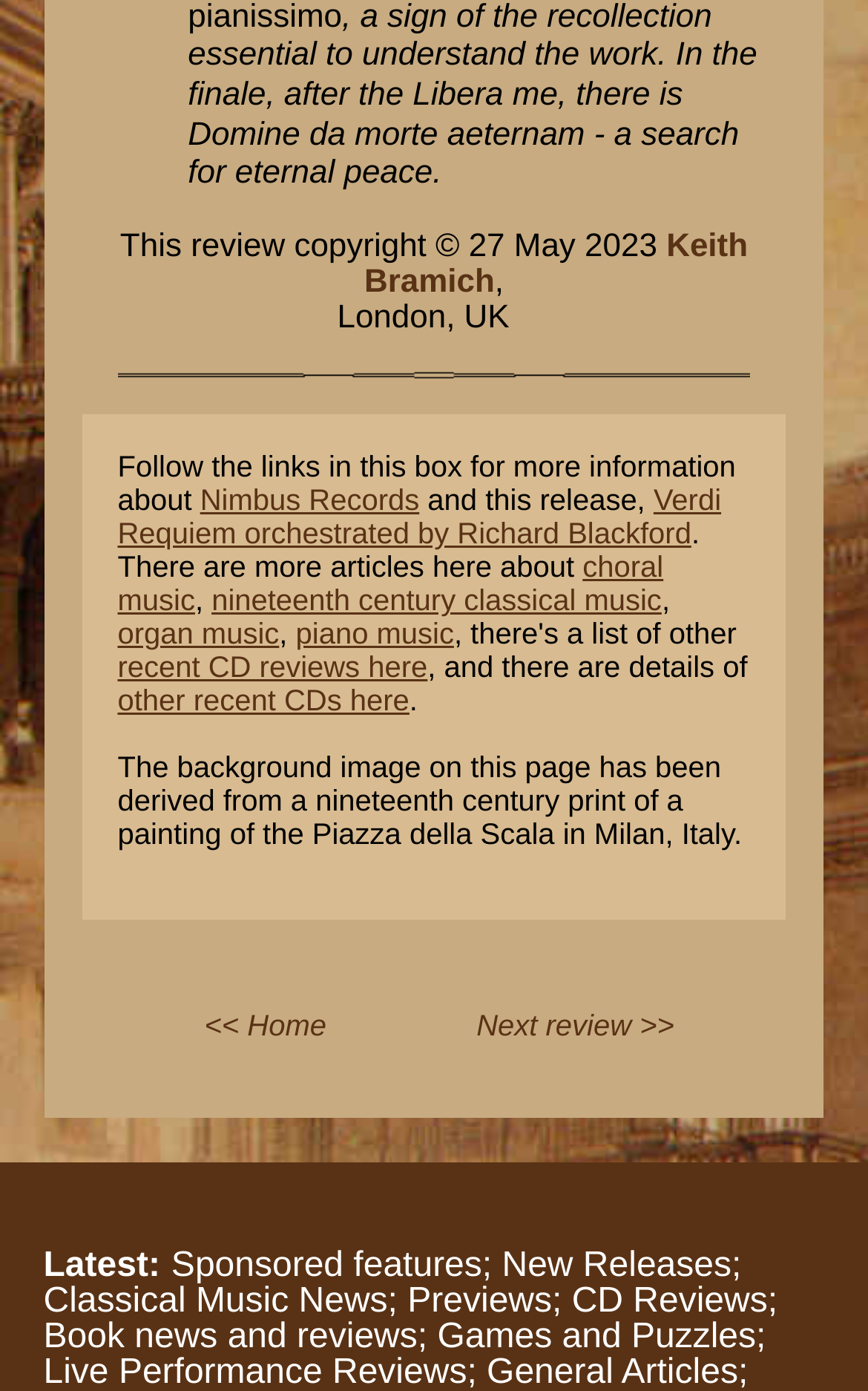What is the location of the author?
Give a detailed explanation using the information visible in the image.

The location of the author is London, UK, which is mentioned in the StaticText 'London, UK' with bounding box coordinates [0.388, 0.216, 0.587, 0.241]